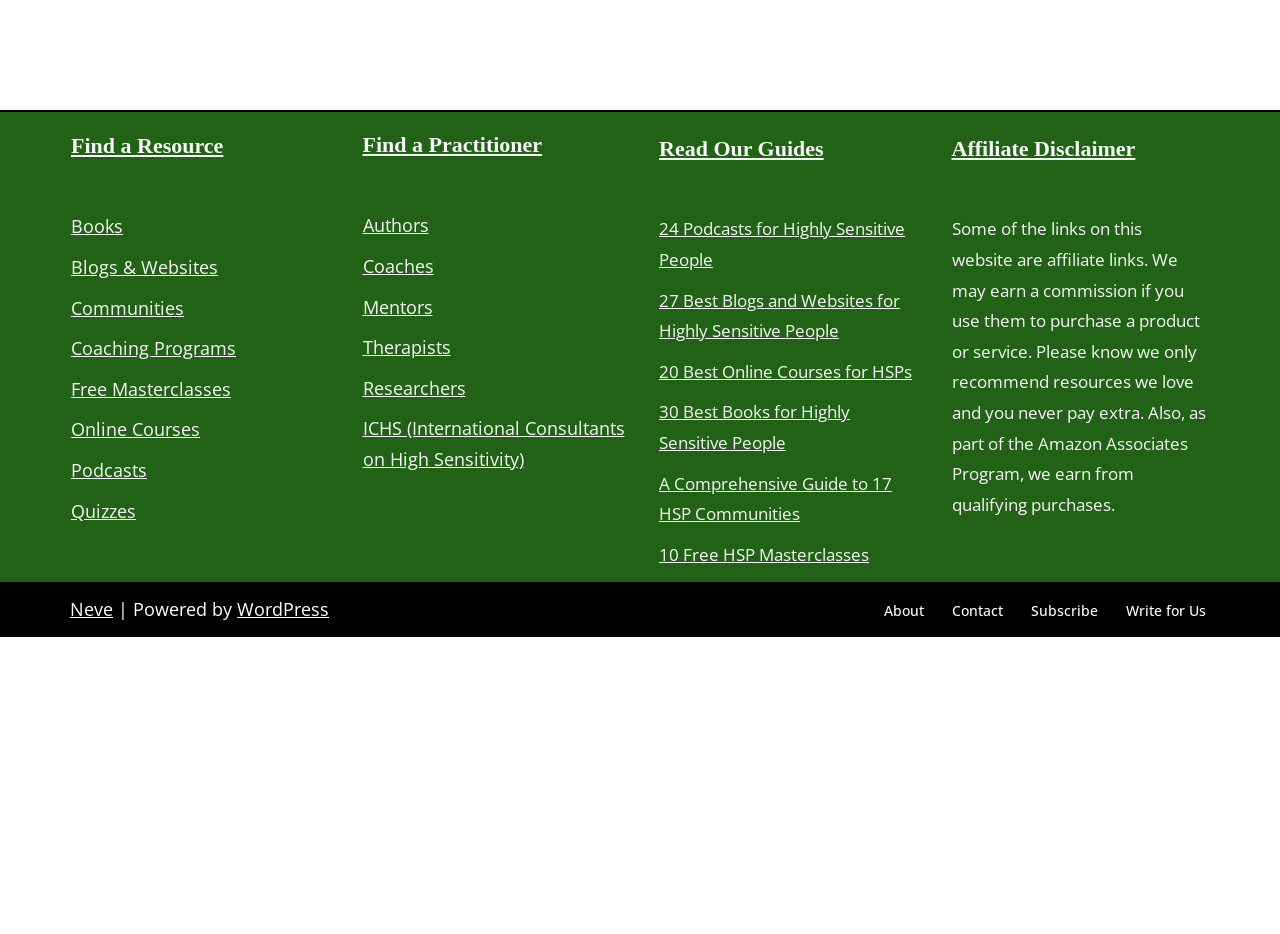Respond to the question with just a single word or phrase: 
How many types of resources can be found?

8